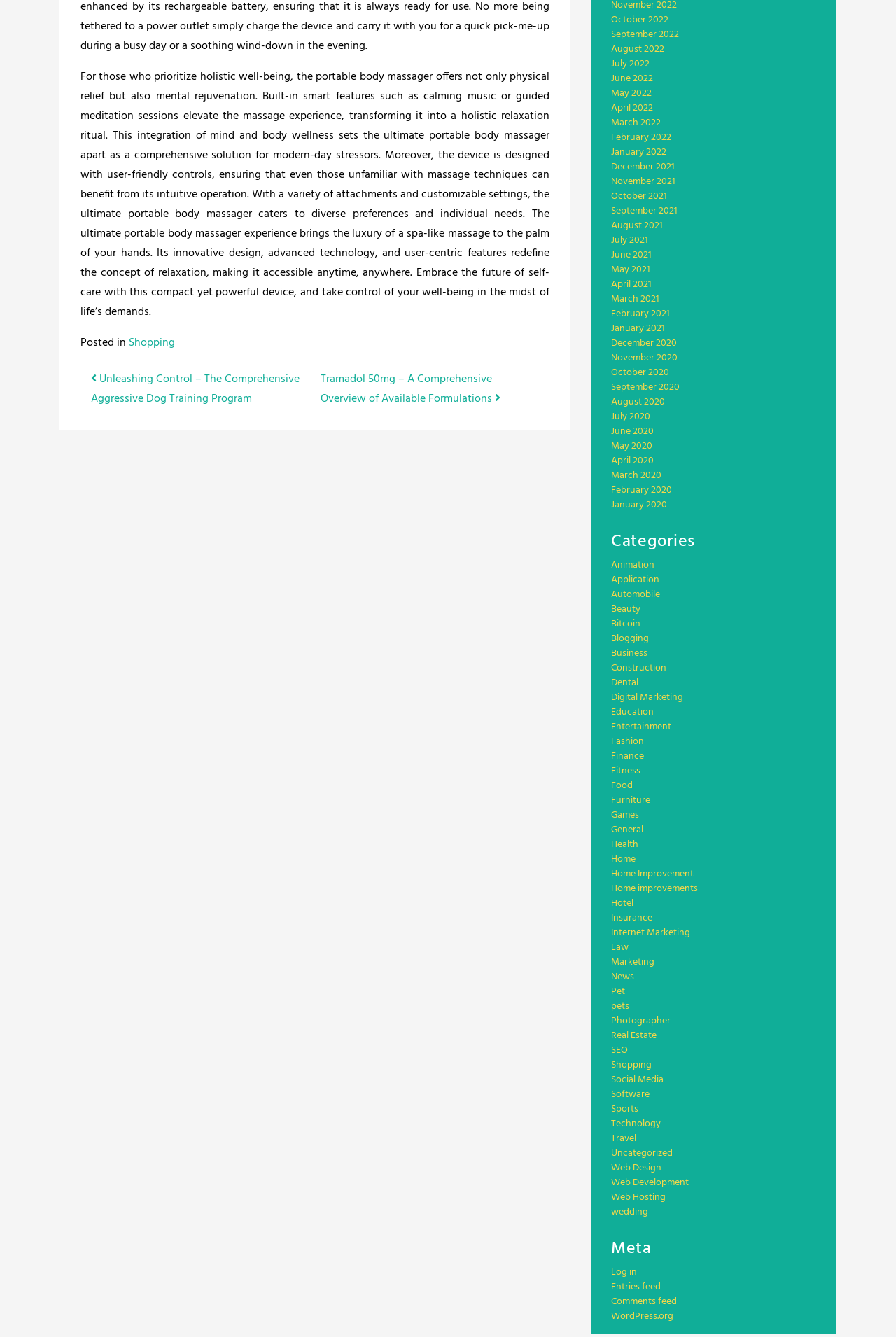Provide a brief response to the question below using one word or phrase:
What are the attachments available with the device?

Various attachments